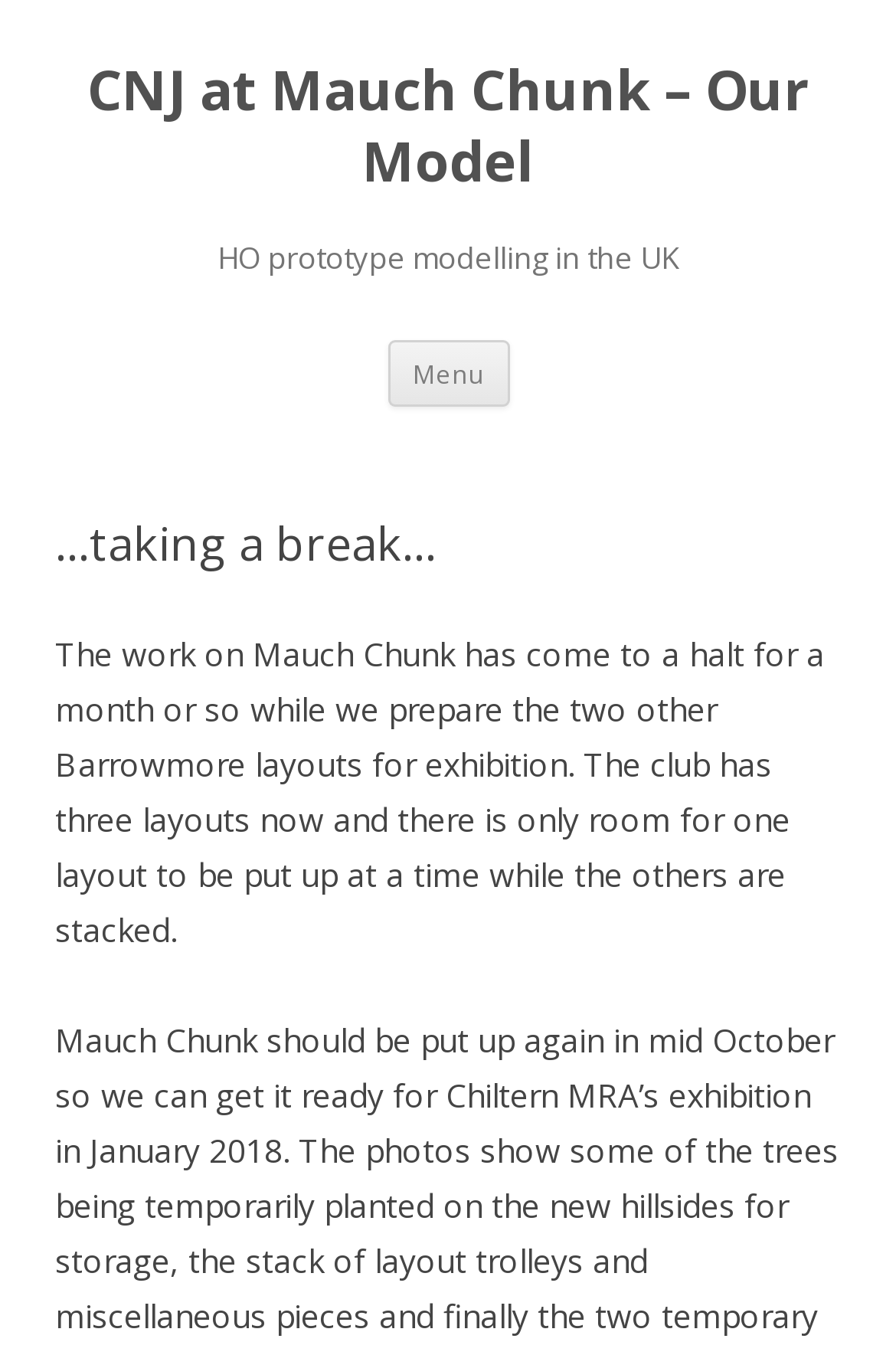Please give a one-word or short phrase response to the following question: 
What is the current state of the other two layouts?

Stacked